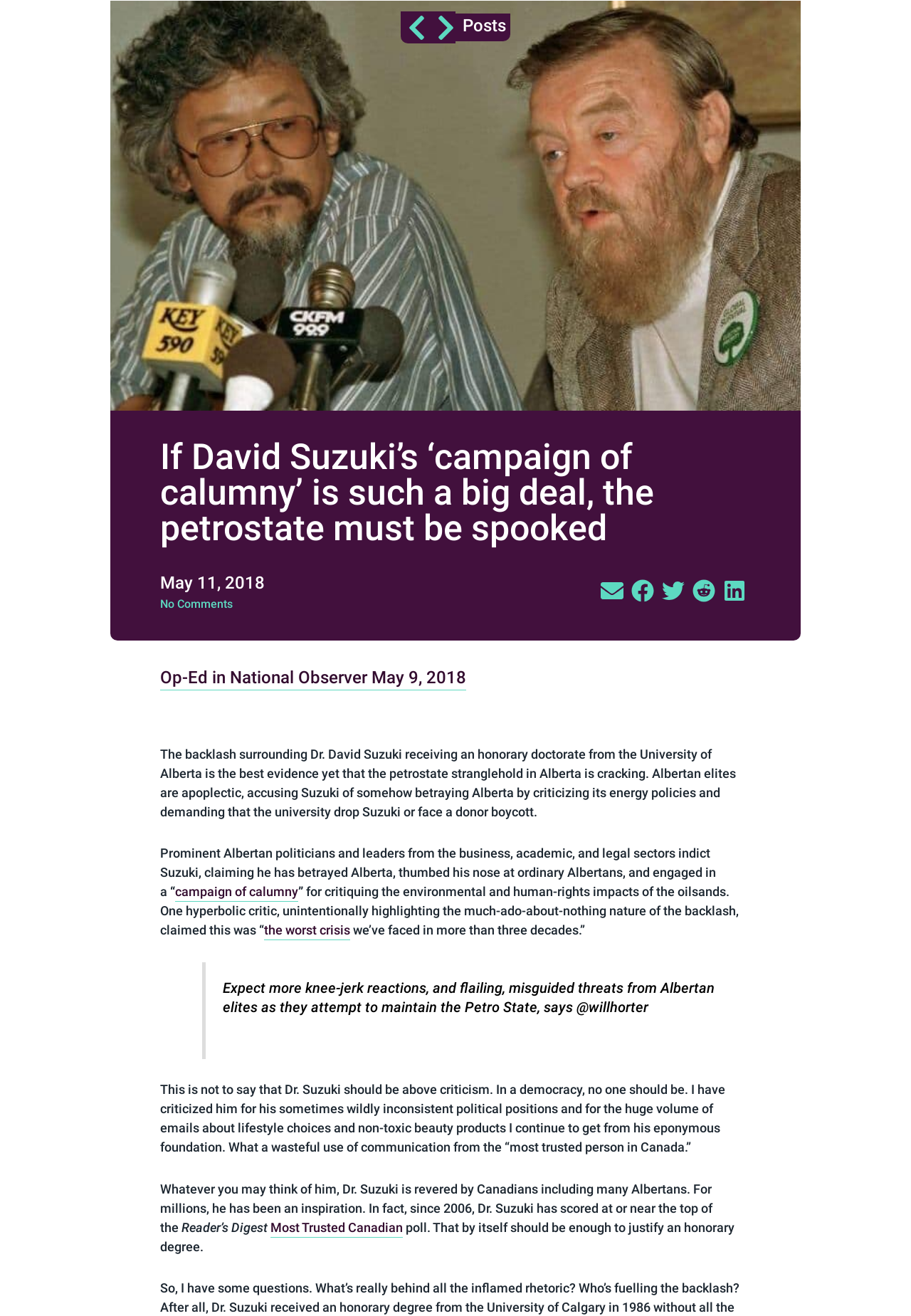Provide a one-word or short-phrase response to the question:
What is the title of the post?

If David Suzuki’s ‘campaign of calumny’ is such a big deal, the petrostate must be spooked